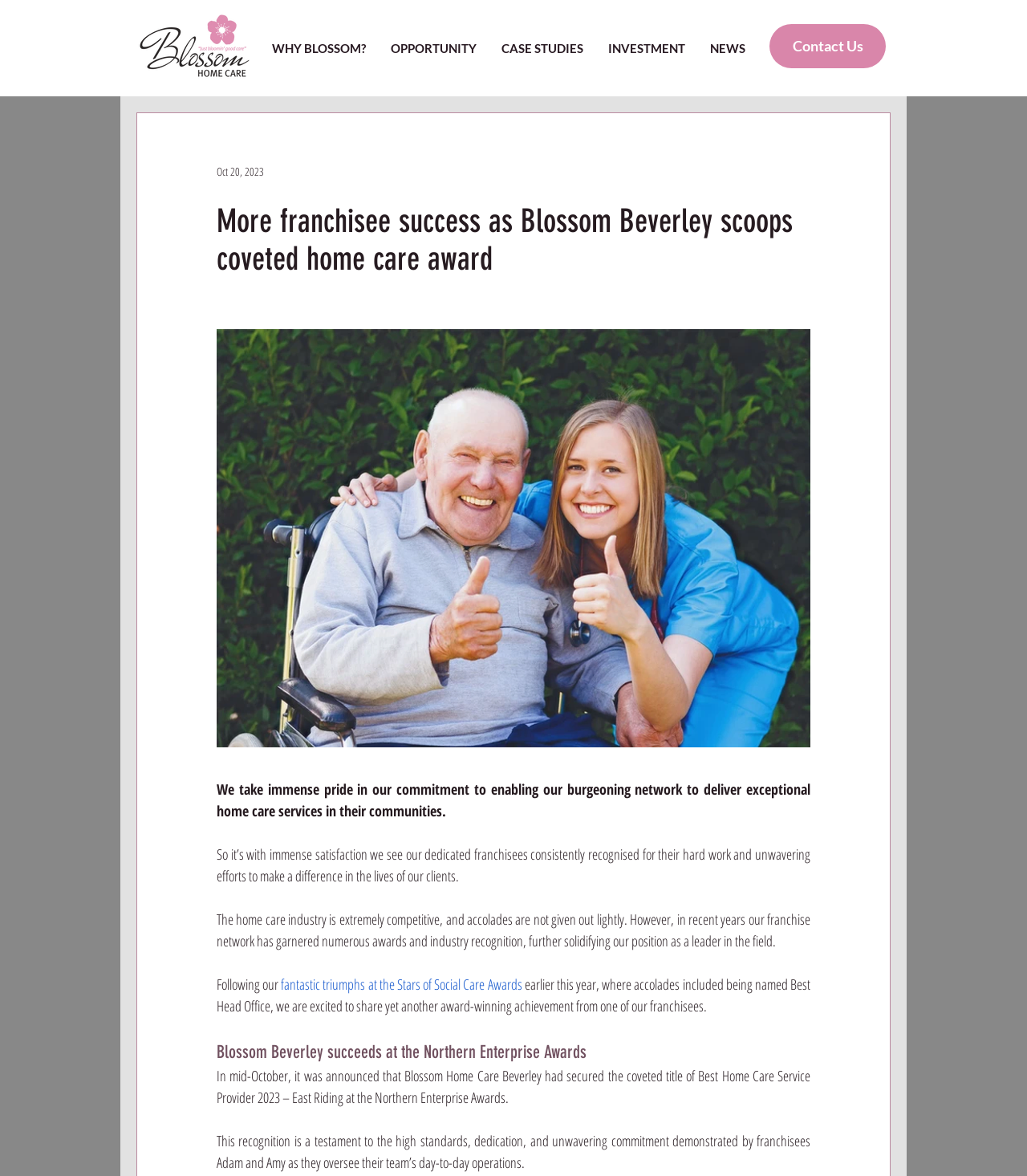Using the description "OPPORTUNITY", predict the bounding box of the relevant HTML element.

[0.369, 0.024, 0.477, 0.058]